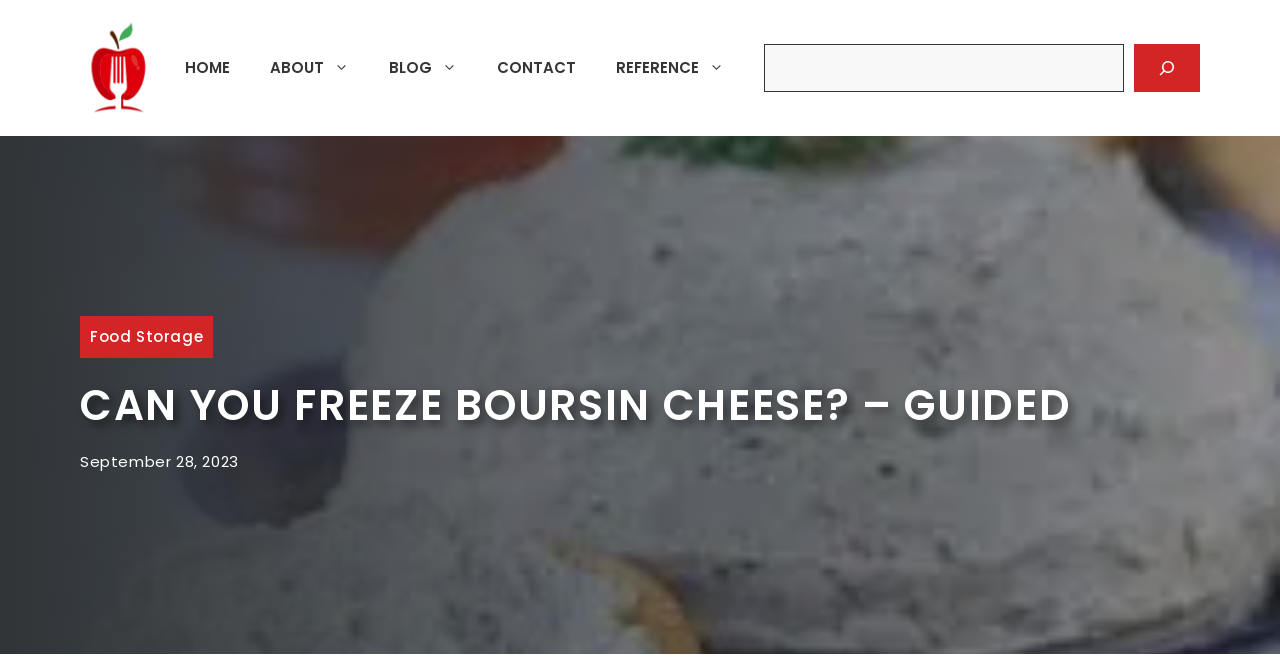Find the bounding box of the web element that fits this description: "About".

[0.195, 0.057, 0.288, 0.146]